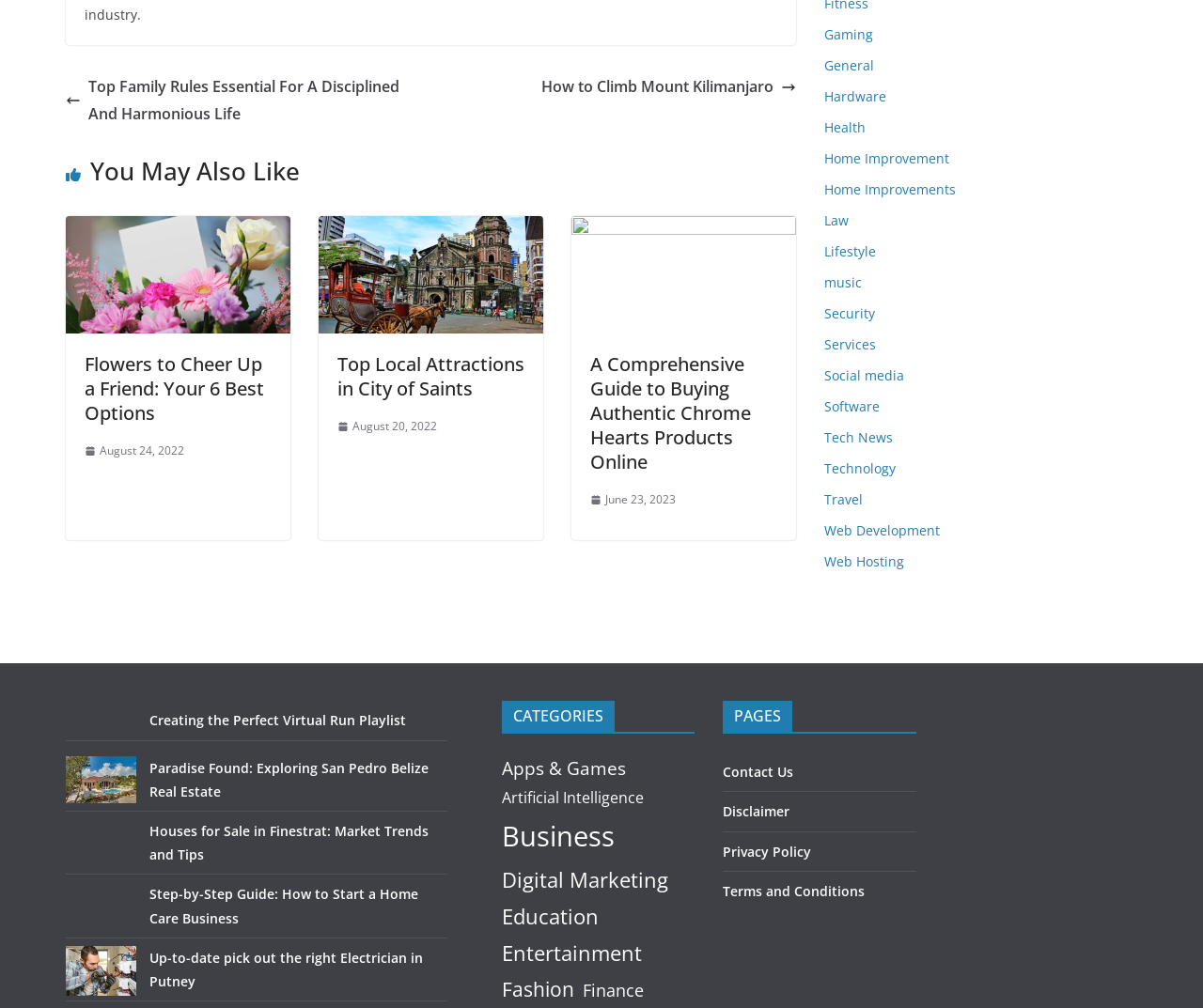Provide the bounding box coordinates of the section that needs to be clicked to accomplish the following instruction: "Explore 'CATEGORIES'."

[0.417, 0.696, 0.577, 0.728]